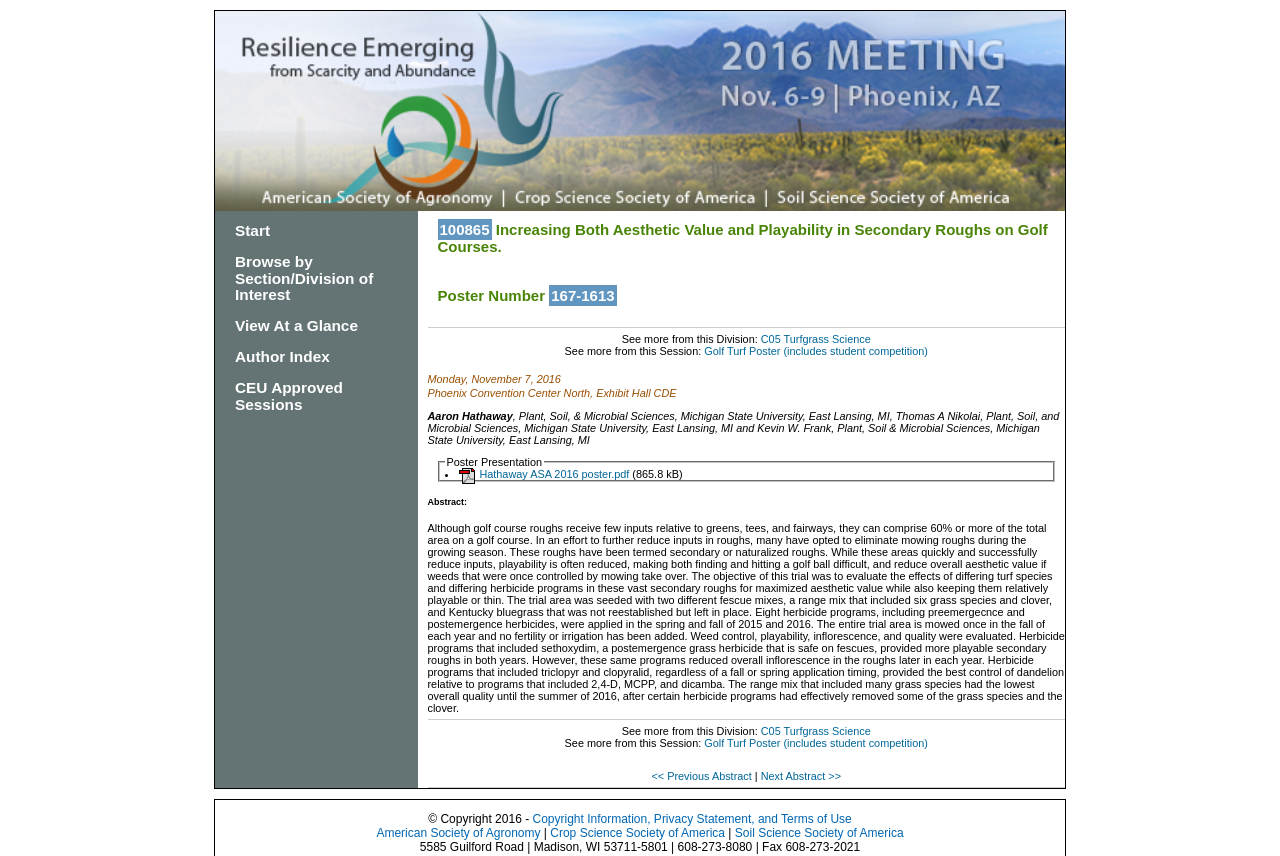What is the file name of the poster presentation? Observe the screenshot and provide a one-word or short phrase answer.

Hathaway ASA 2016 poster.pdf